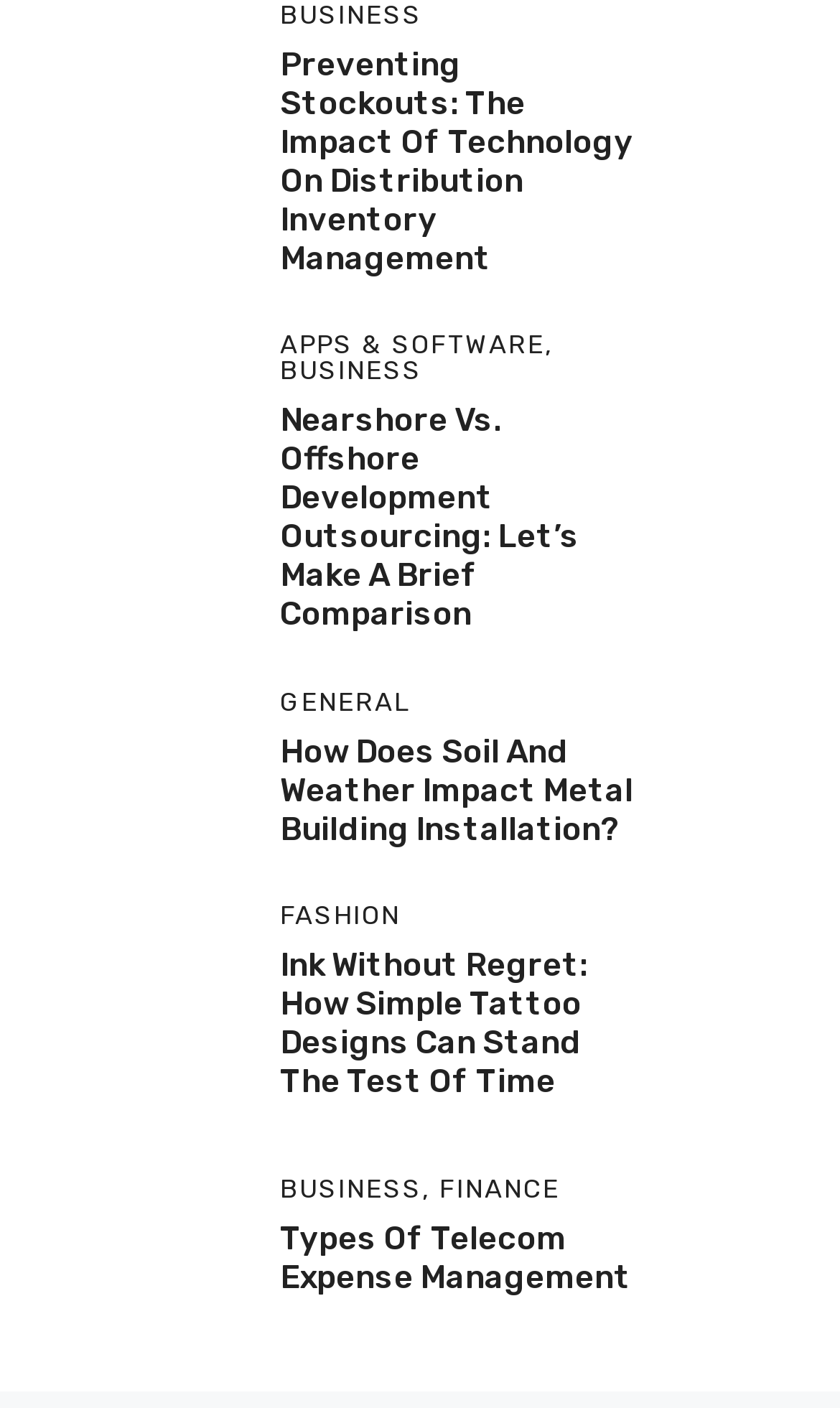Please identify the bounding box coordinates of the area that needs to be clicked to follow this instruction: "read about Preventing Stockouts".

[0.333, 0.032, 0.756, 0.198]